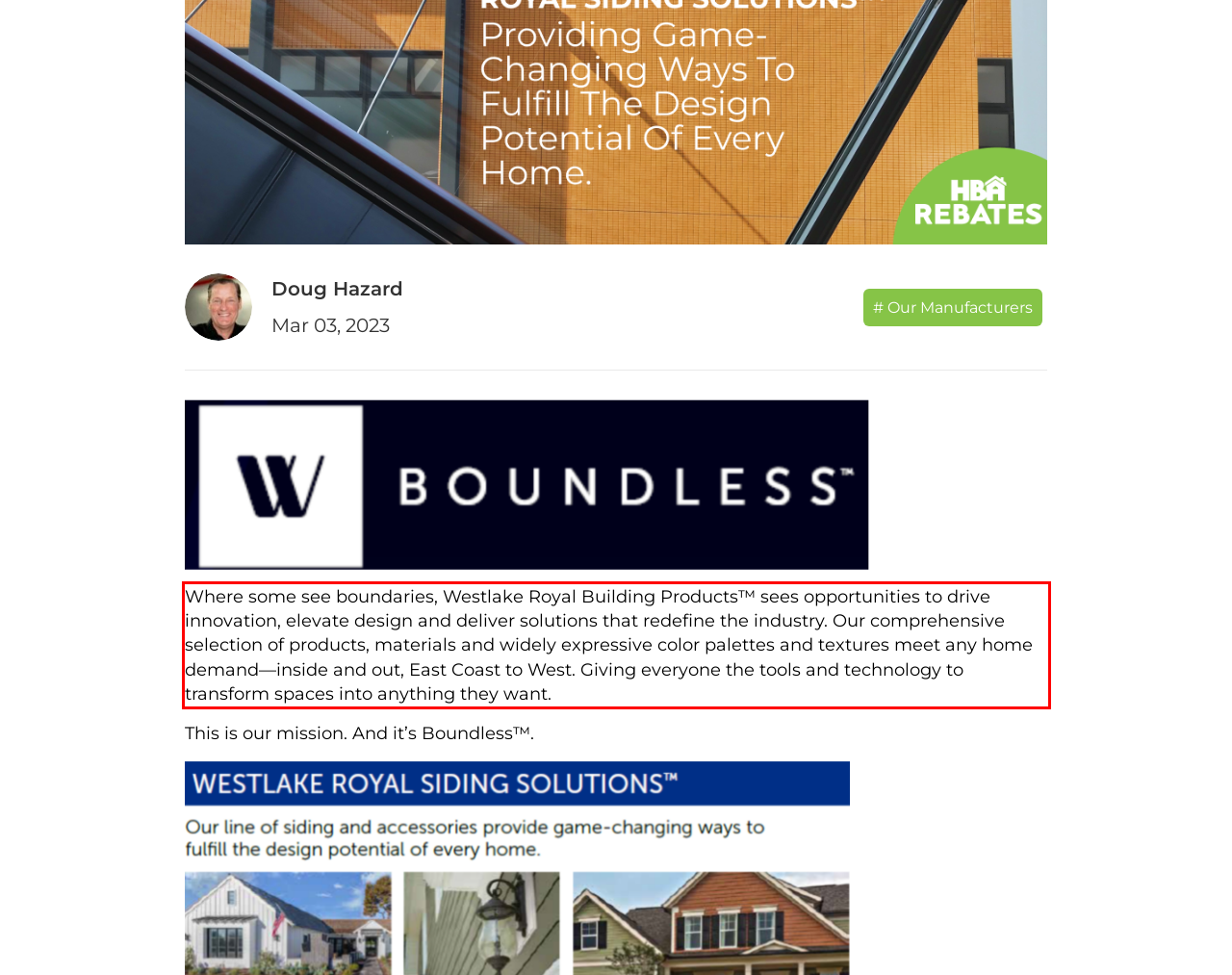By examining the provided screenshot of a webpage, recognize the text within the red bounding box and generate its text content.

Where some see boundaries, Westlake Royal Building Products™ sees opportunities to drive innovation, elevate design and deliver solutions that redefine the industry. Our comprehensive selection of products, materials and widely expressive color palettes and textures meet any home demand—inside and out, East Coast to West. Giving everyone the tools and technology to transform spaces into anything they want.